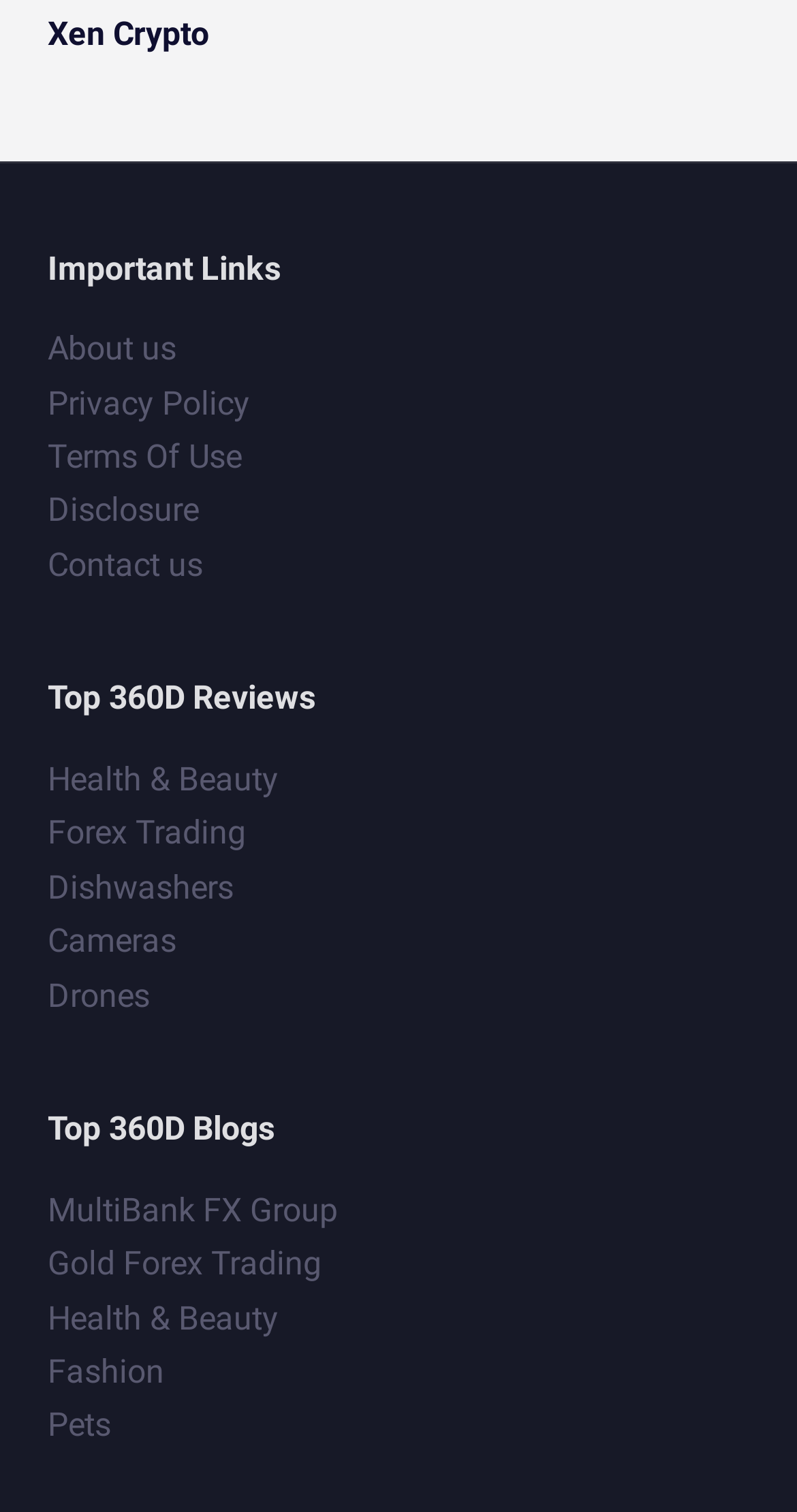Locate the bounding box coordinates of the clickable region necessary to complete the following instruction: "Check Disclosure". Provide the coordinates in the format of four float numbers between 0 and 1, i.e., [left, top, right, bottom].

[0.06, 0.325, 0.25, 0.35]